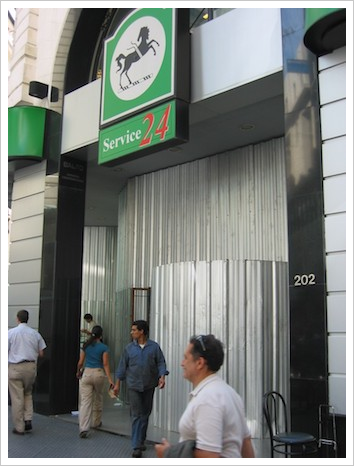What is the name of the area where the image is taken?
Please provide a detailed and thorough answer to the question.

The image captures a bustling street scene in Buenos Aires, specifically in the microcentro area of San Nicolás, which is a well-known neighborhood in the city.